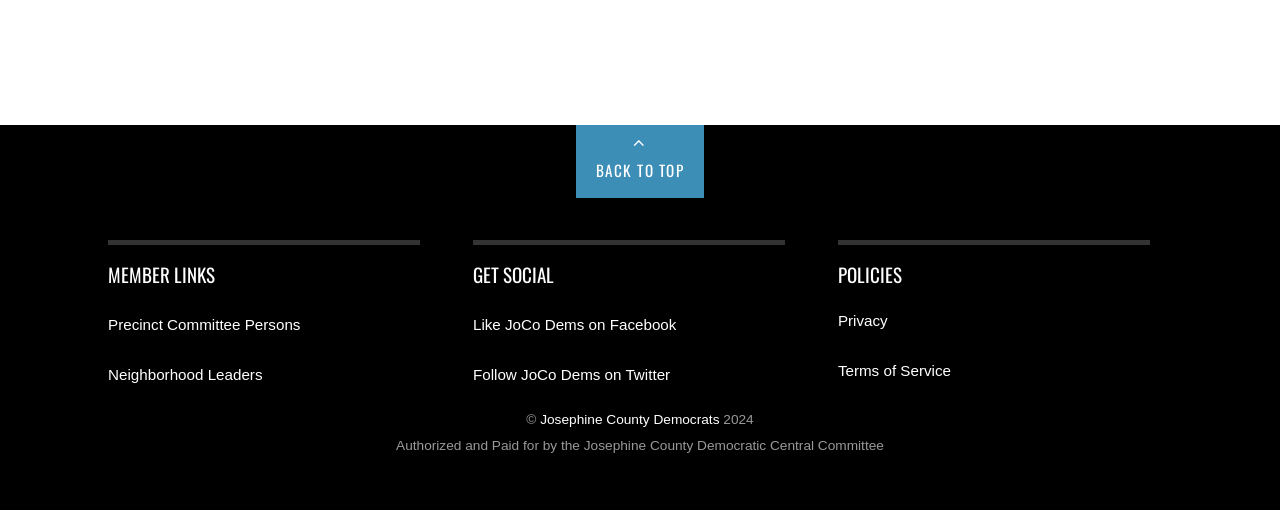Please pinpoint the bounding box coordinates for the region I should click to adhere to this instruction: "Follow JoCo Dems on Twitter".

[0.369, 0.717, 0.524, 0.751]